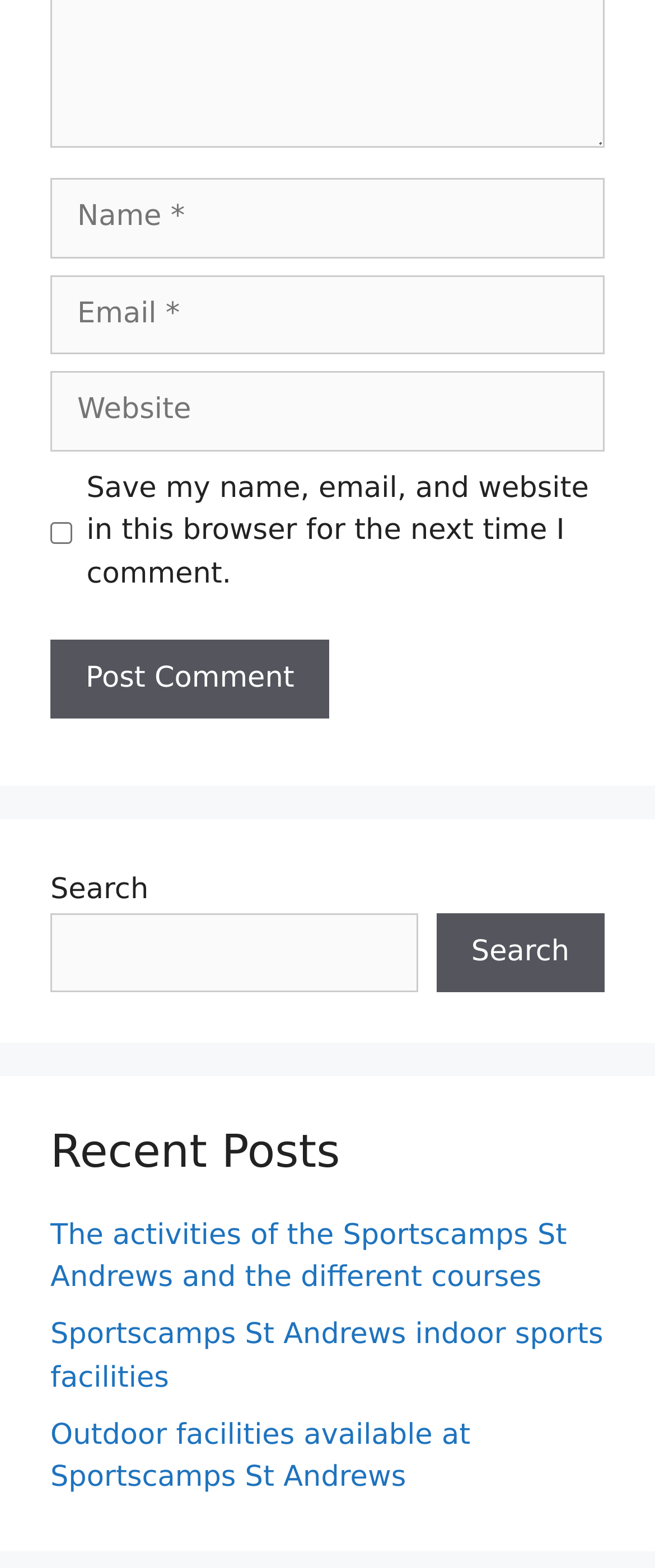Show the bounding box coordinates of the element that should be clicked to complete the task: "Input your email".

[0.077, 0.176, 0.923, 0.226]